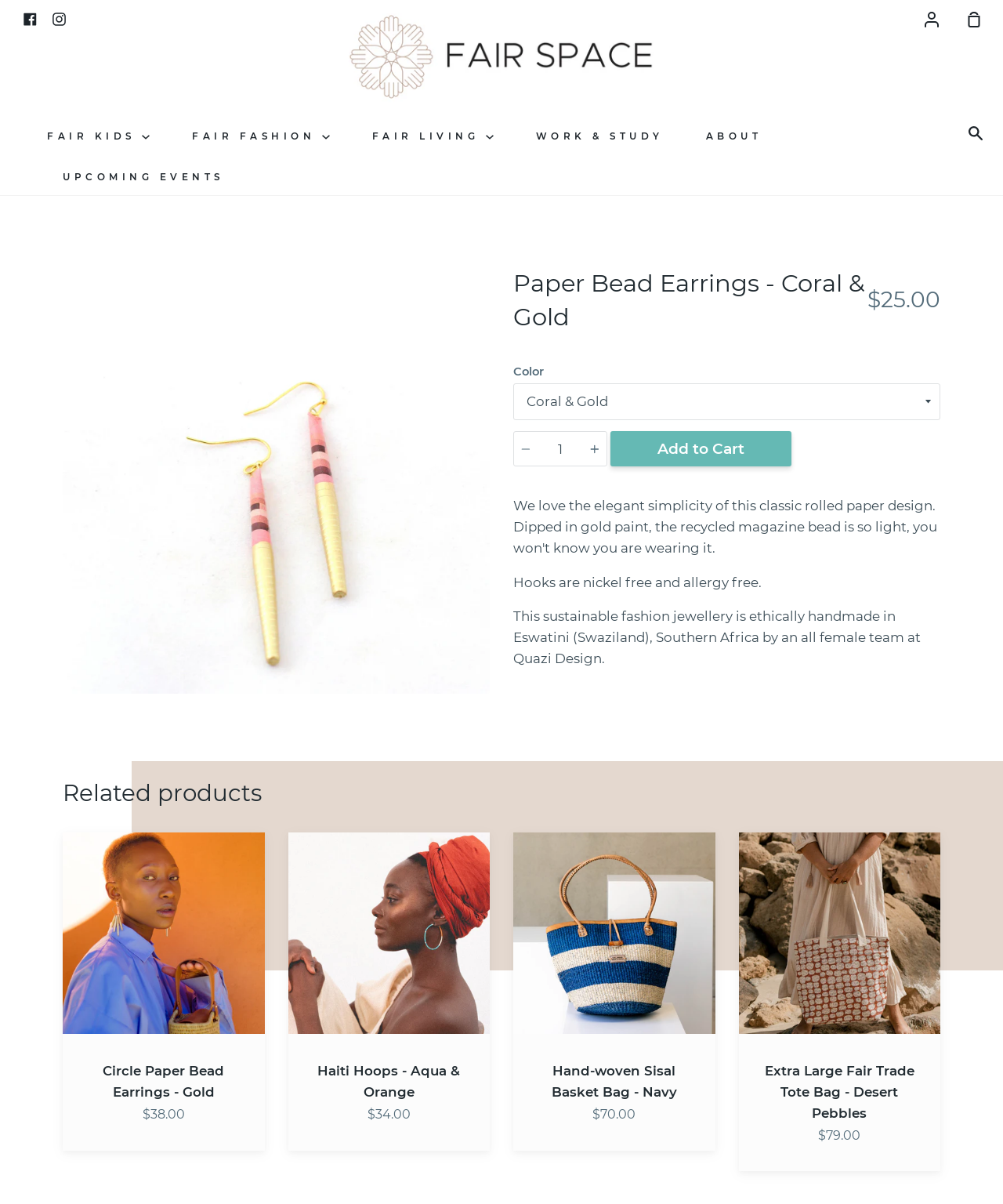Please specify the bounding box coordinates of the region to click in order to perform the following instruction: "Add to Cart".

[0.609, 0.358, 0.789, 0.388]